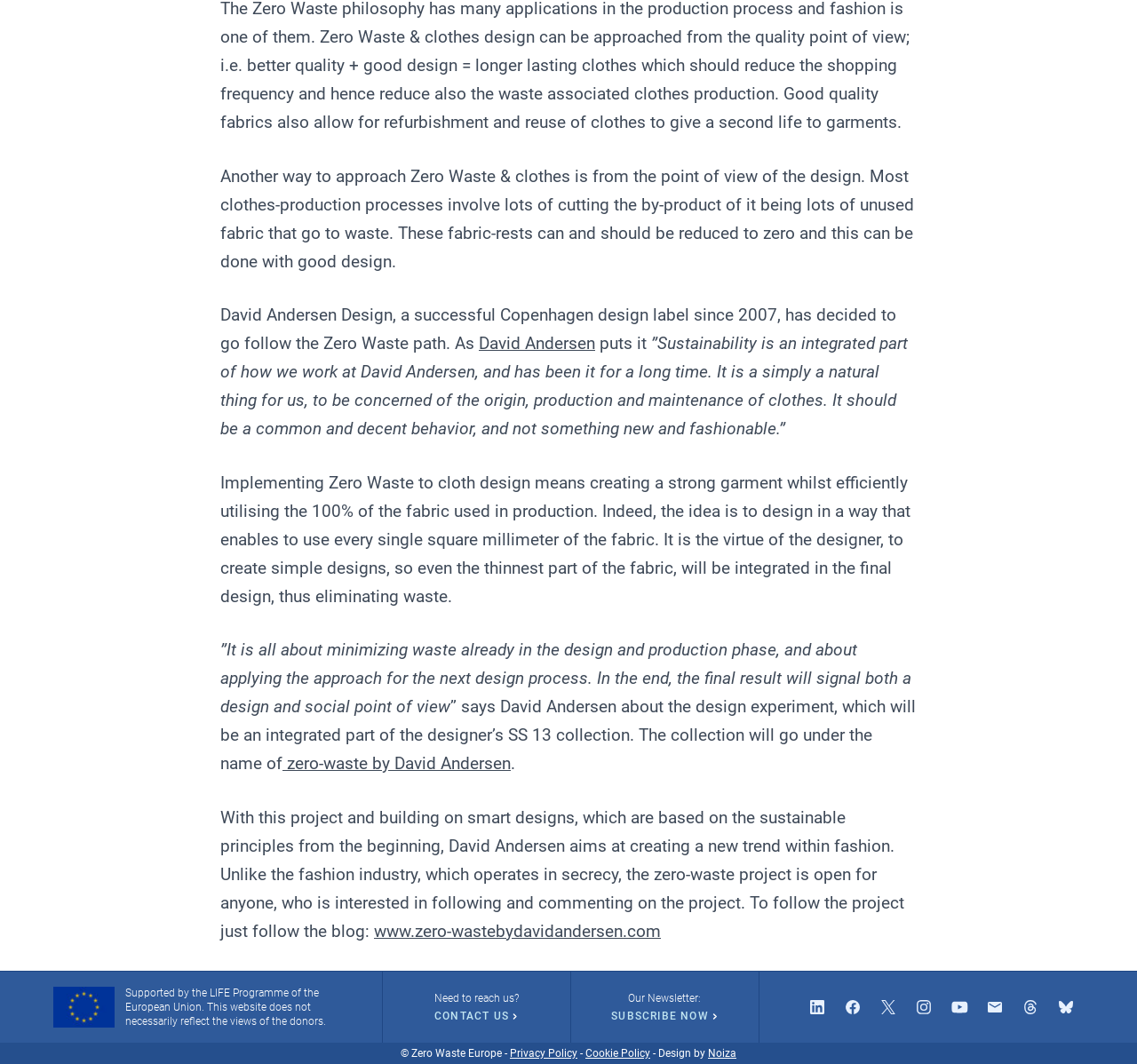Kindly determine the bounding box coordinates for the area that needs to be clicked to execute this instruction: "Click on David Andersen".

[0.421, 0.313, 0.523, 0.332]